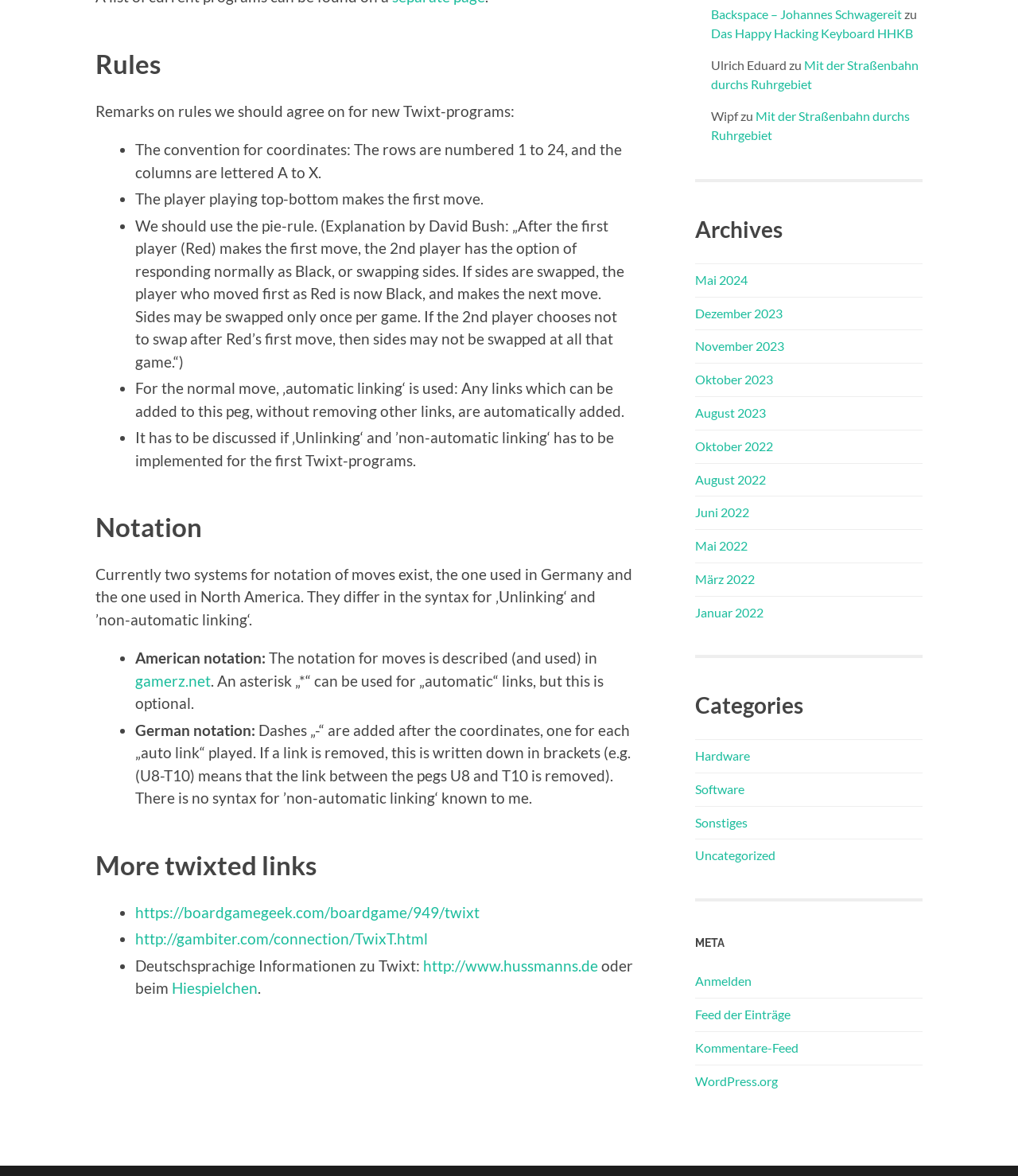Please specify the bounding box coordinates of the clickable region necessary for completing the following instruction: "Explore the German notation for Twixt moves". The coordinates must consist of four float numbers between 0 and 1, i.e., [left, top, right, bottom].

[0.133, 0.613, 0.251, 0.628]